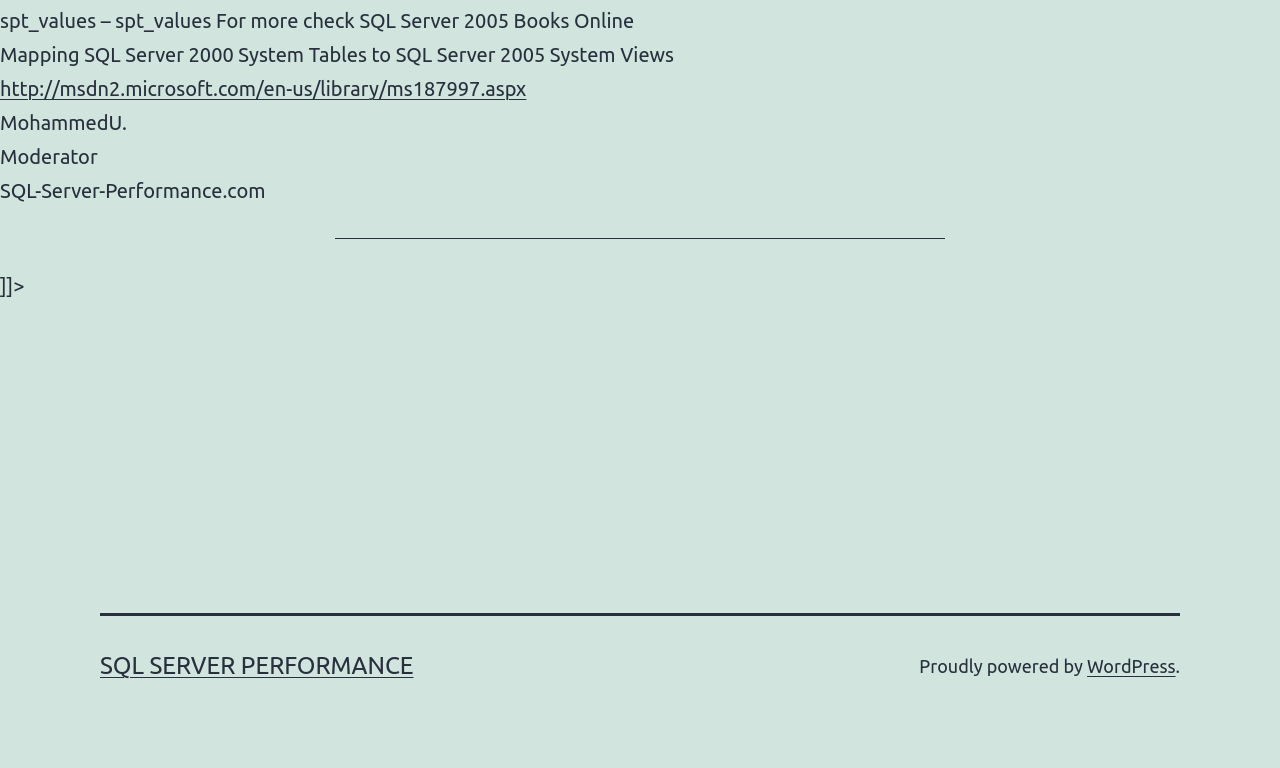What is the platform used to power the website?
Based on the visual details in the image, please answer the question thoroughly.

The platform used to power the website can be identified by looking at the link element 'WordPress' which is located at the bottom of the webpage, accompanied by the text 'Proudly powered by'.